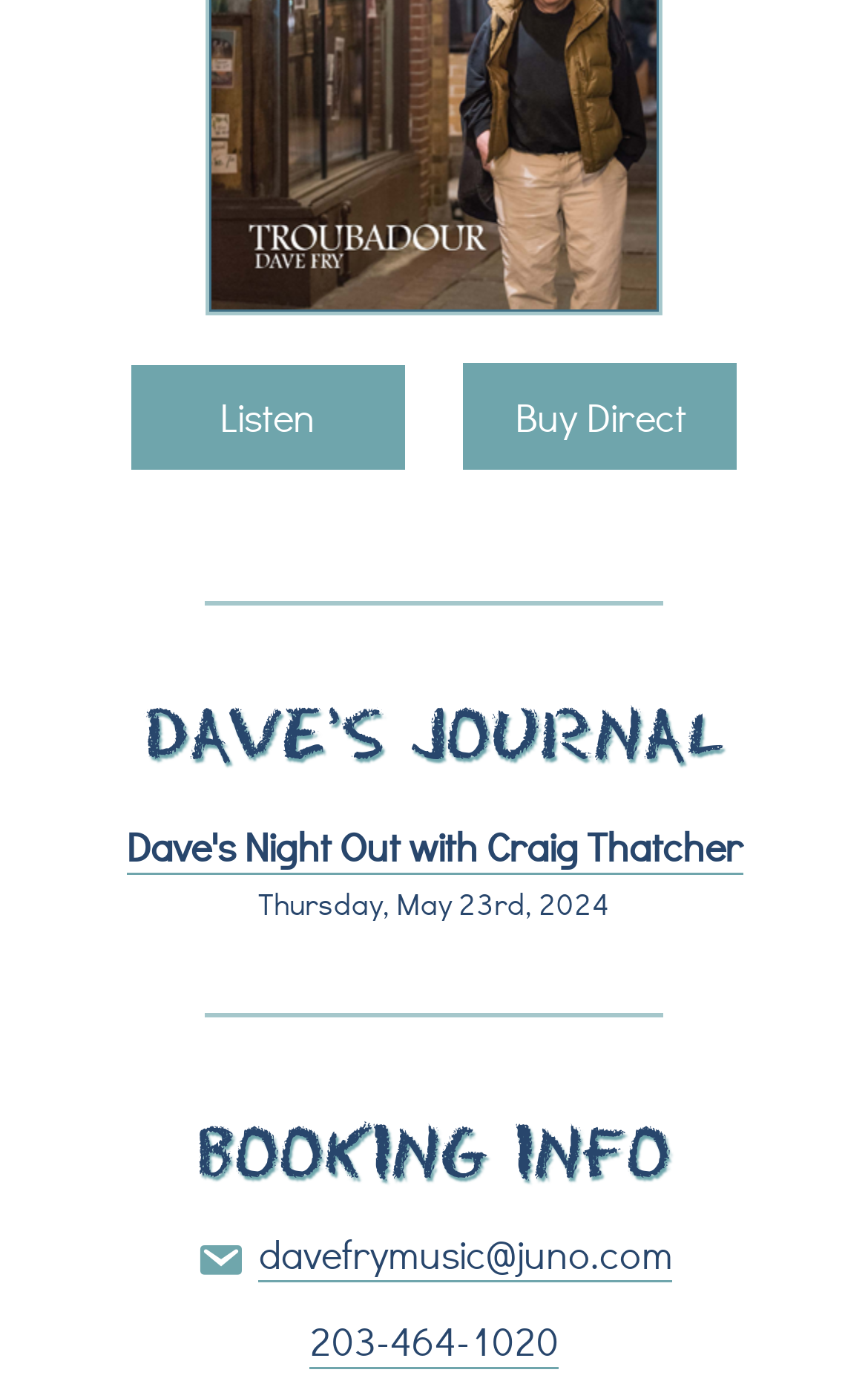Locate the bounding box of the user interface element based on this description: "203-464-1020".

[0.356, 0.949, 0.644, 0.989]